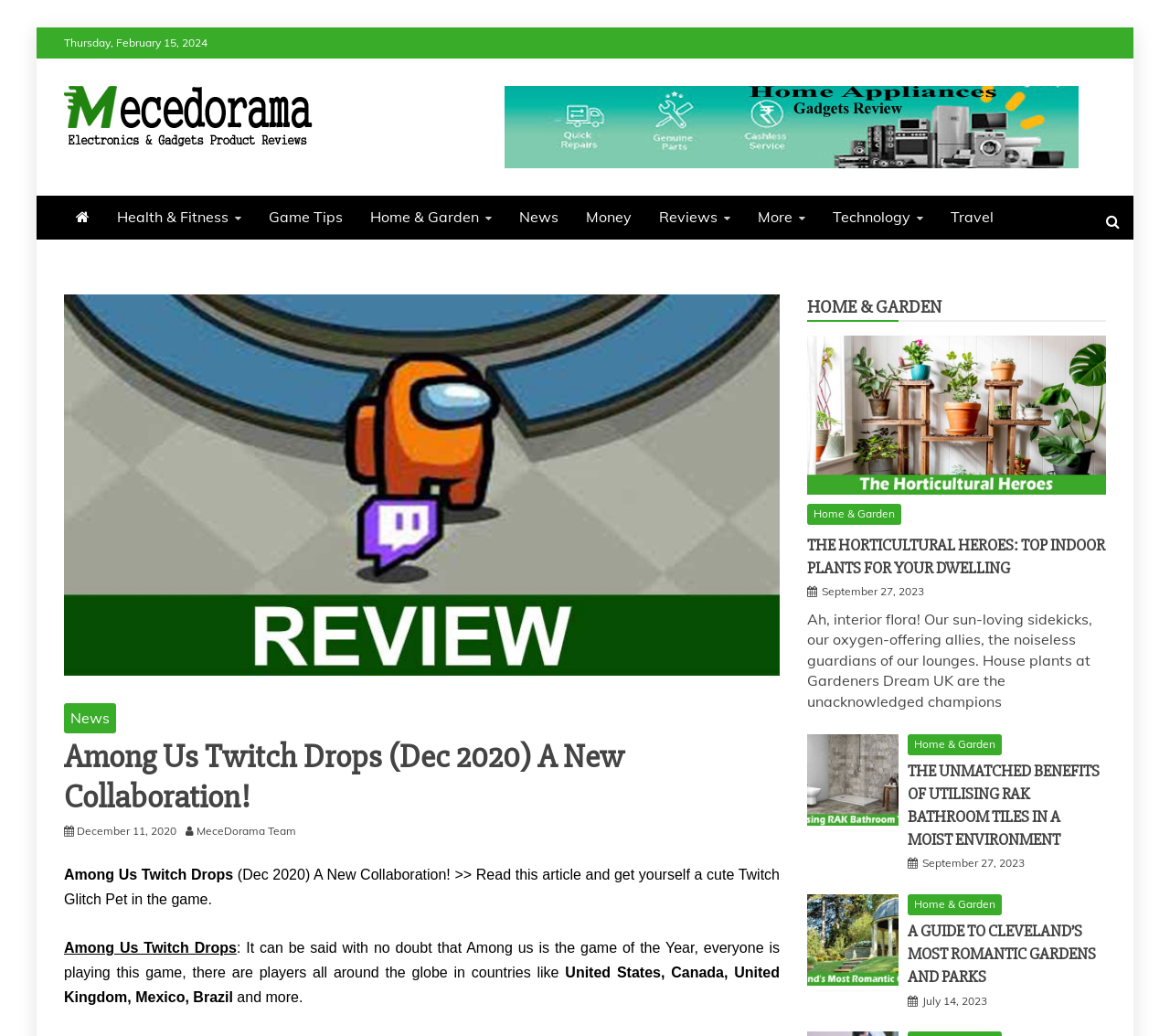Locate the bounding box coordinates of the item that should be clicked to fulfill the instruction: "Click the 'Among Us Twitch Drops (Dec 2020) A New Collaboration!' link".

[0.055, 0.713, 0.666, 0.793]